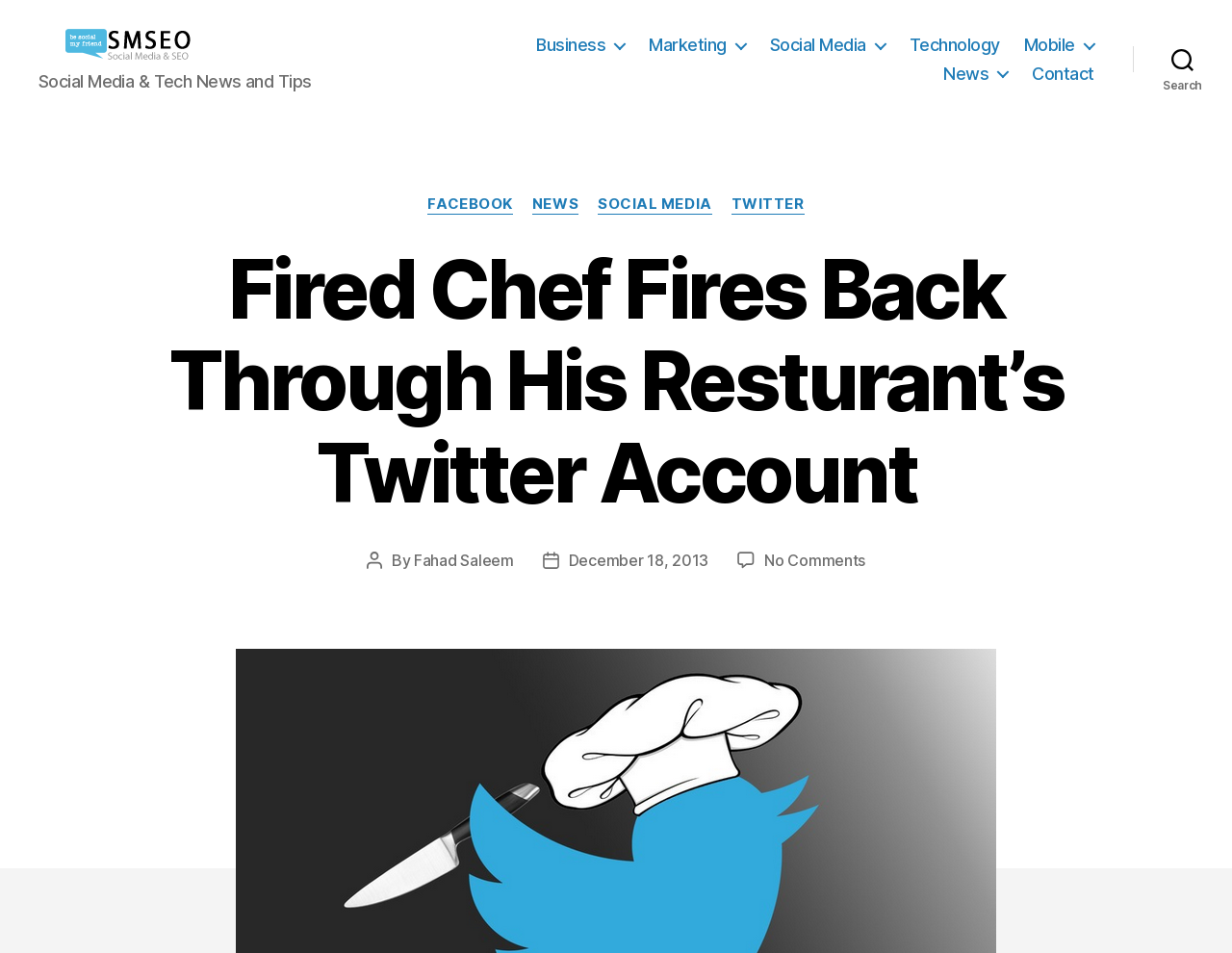Please determine the bounding box coordinates of the clickable area required to carry out the following instruction: "Visit the 'FACEBOOK' page". The coordinates must be four float numbers between 0 and 1, represented as [left, top, right, bottom].

[0.347, 0.205, 0.416, 0.225]